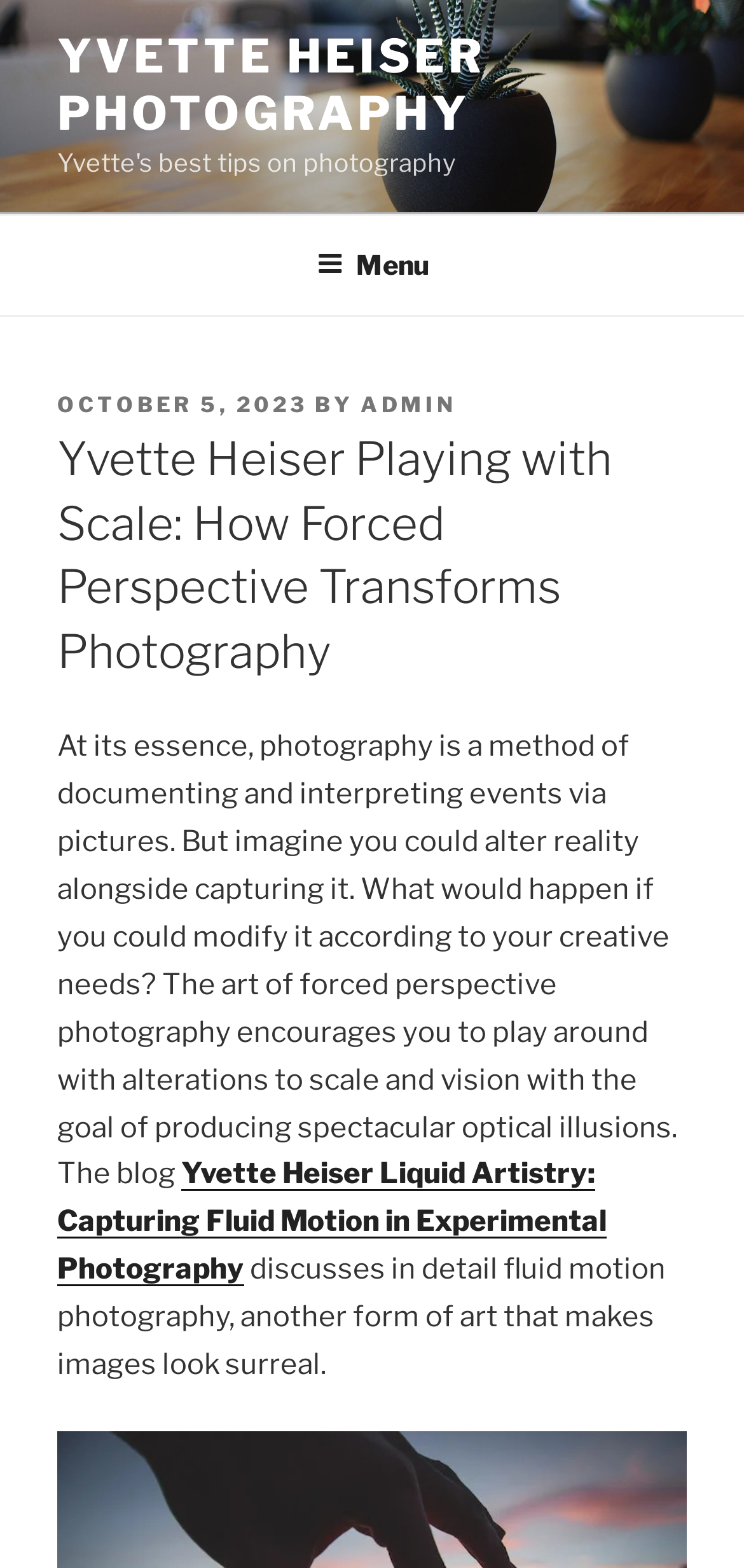Extract the top-level heading from the webpage and provide its text.

Yvette Heiser Playing with Scale: How Forced Perspective Transforms Photography